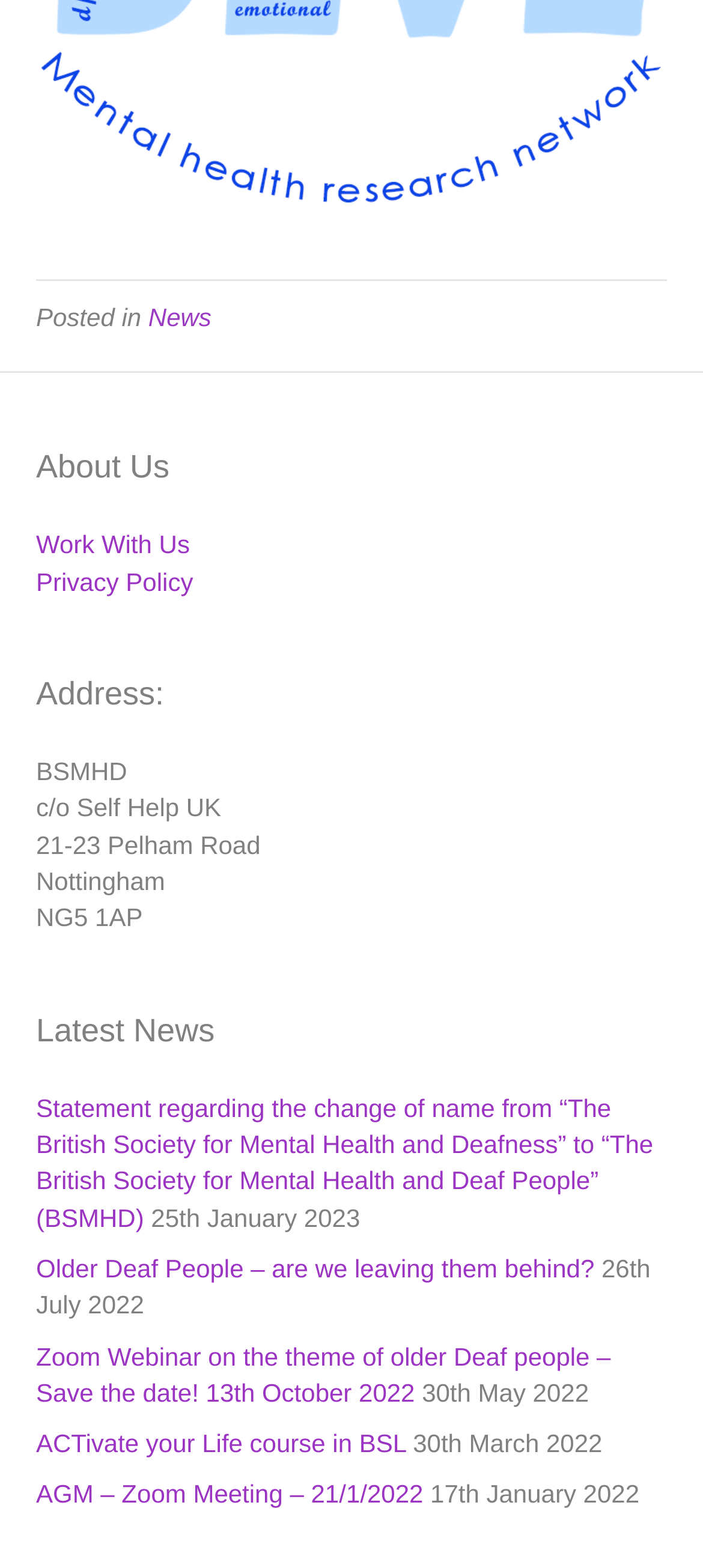Please provide a comprehensive answer to the question based on the screenshot: What is the theme of the Zoom Webinar on 13th October 2022?

I found the theme of the Zoom Webinar by looking at the section with the heading 'Latest News'. The webinar is titled 'Zoom Webinar on the theme of older Deaf people – Save the date! 13th October 2022'.